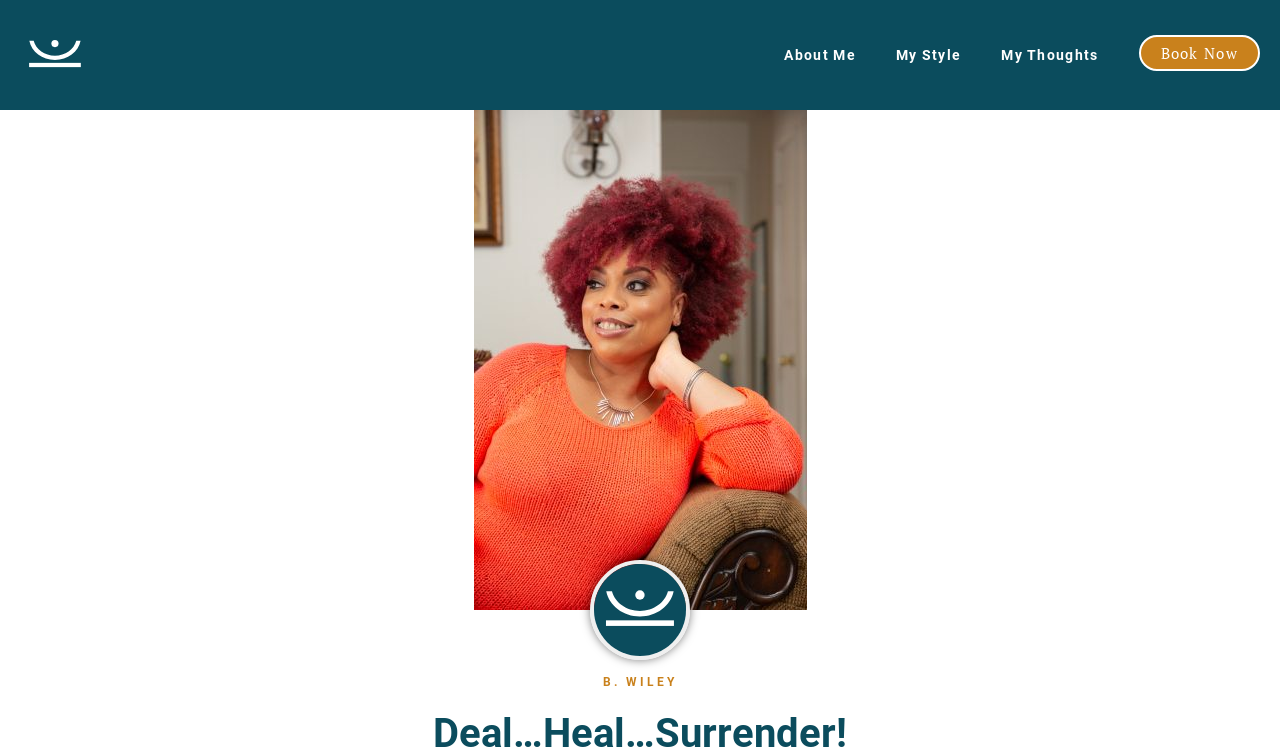Look at the image and give a detailed response to the following question: Is the webpage about a personal blog or a professional service?

The presence of a 'Book Now' link and a heading 'Deal…Heal…Surrender!' suggests that the webpage is related to a professional service, possibly coaching or mentoring. The tone and language used also imply a professional rather than personal tone.